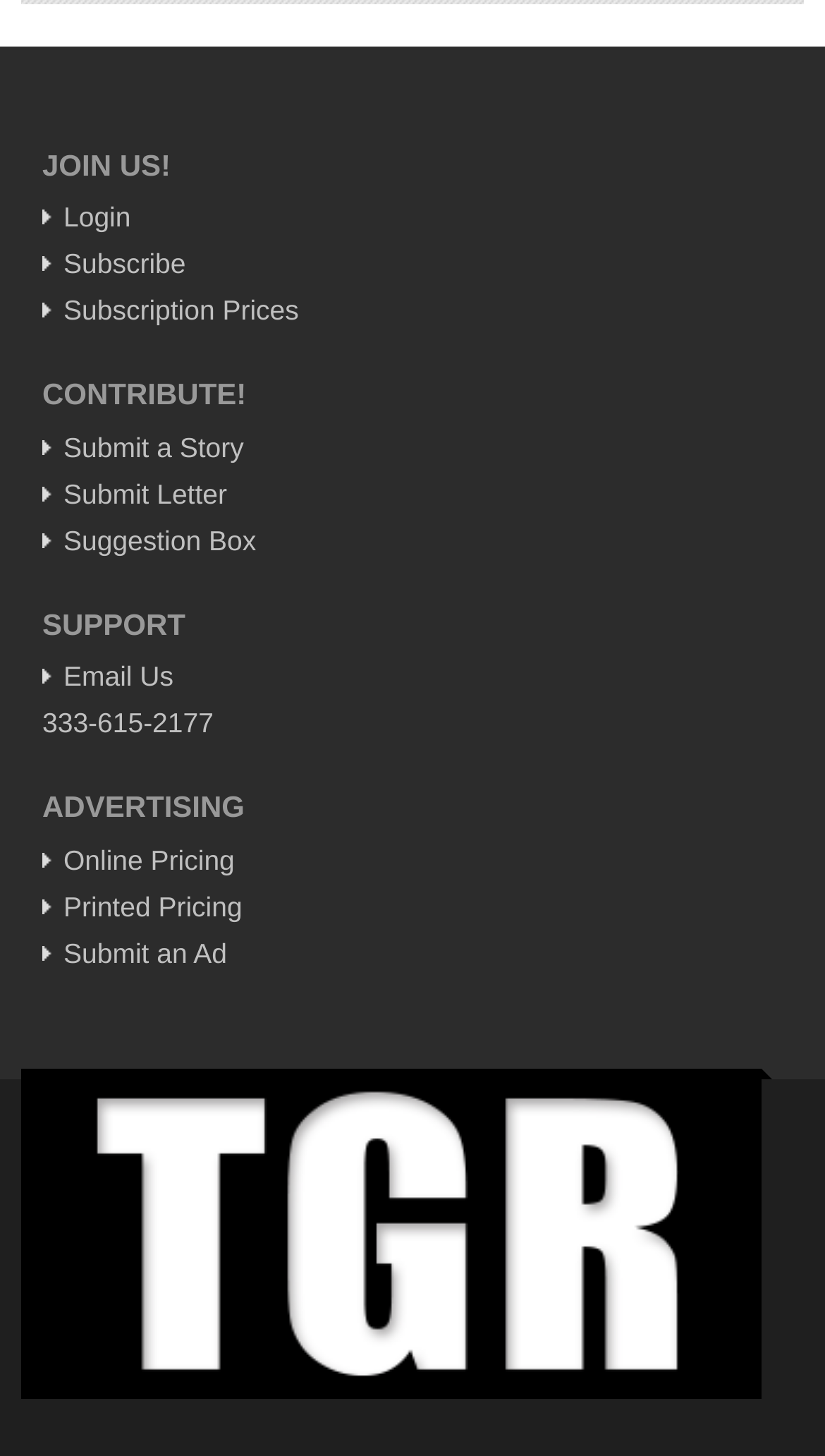Locate the bounding box coordinates of the clickable part needed for the task: "Click the '≡' button".

None